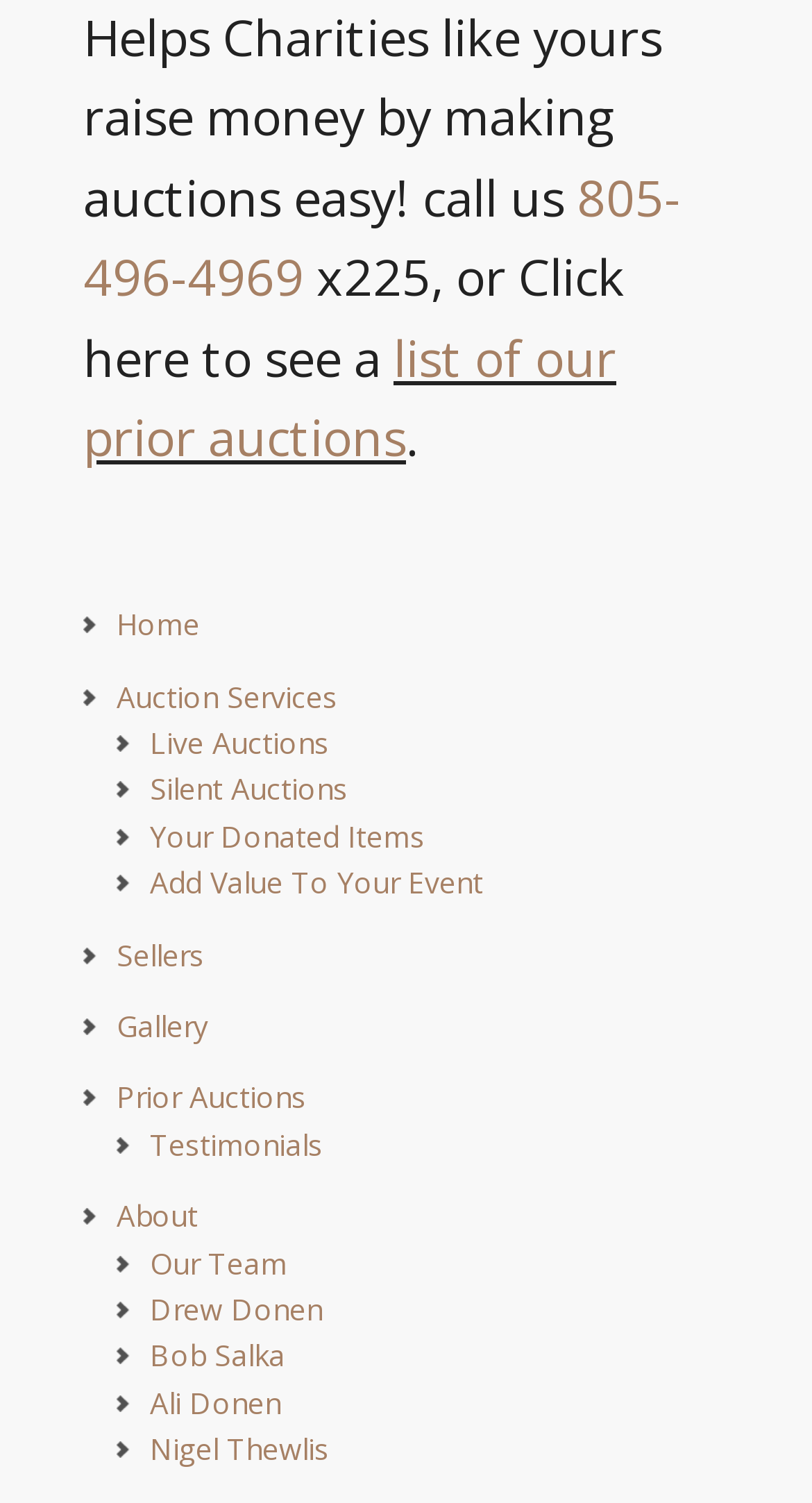Please provide the bounding box coordinates for the element that needs to be clicked to perform the following instruction: "Call the phone number for more information". The coordinates should be given as four float numbers between 0 and 1, i.e., [left, top, right, bottom].

[0.103, 0.108, 0.838, 0.207]